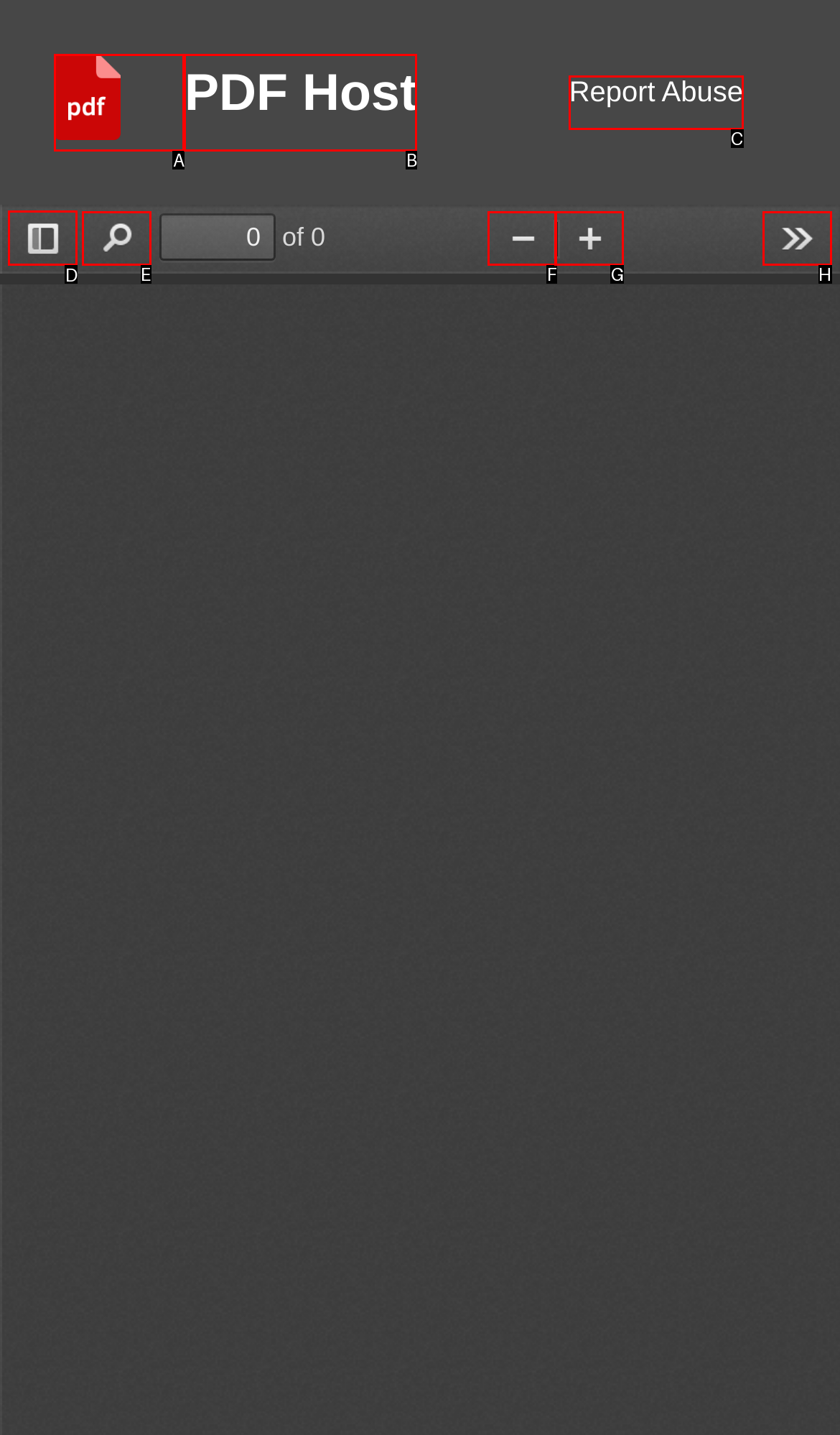Point out the UI element to be clicked for this instruction: toggle sidebar. Provide the answer as the letter of the chosen element.

D